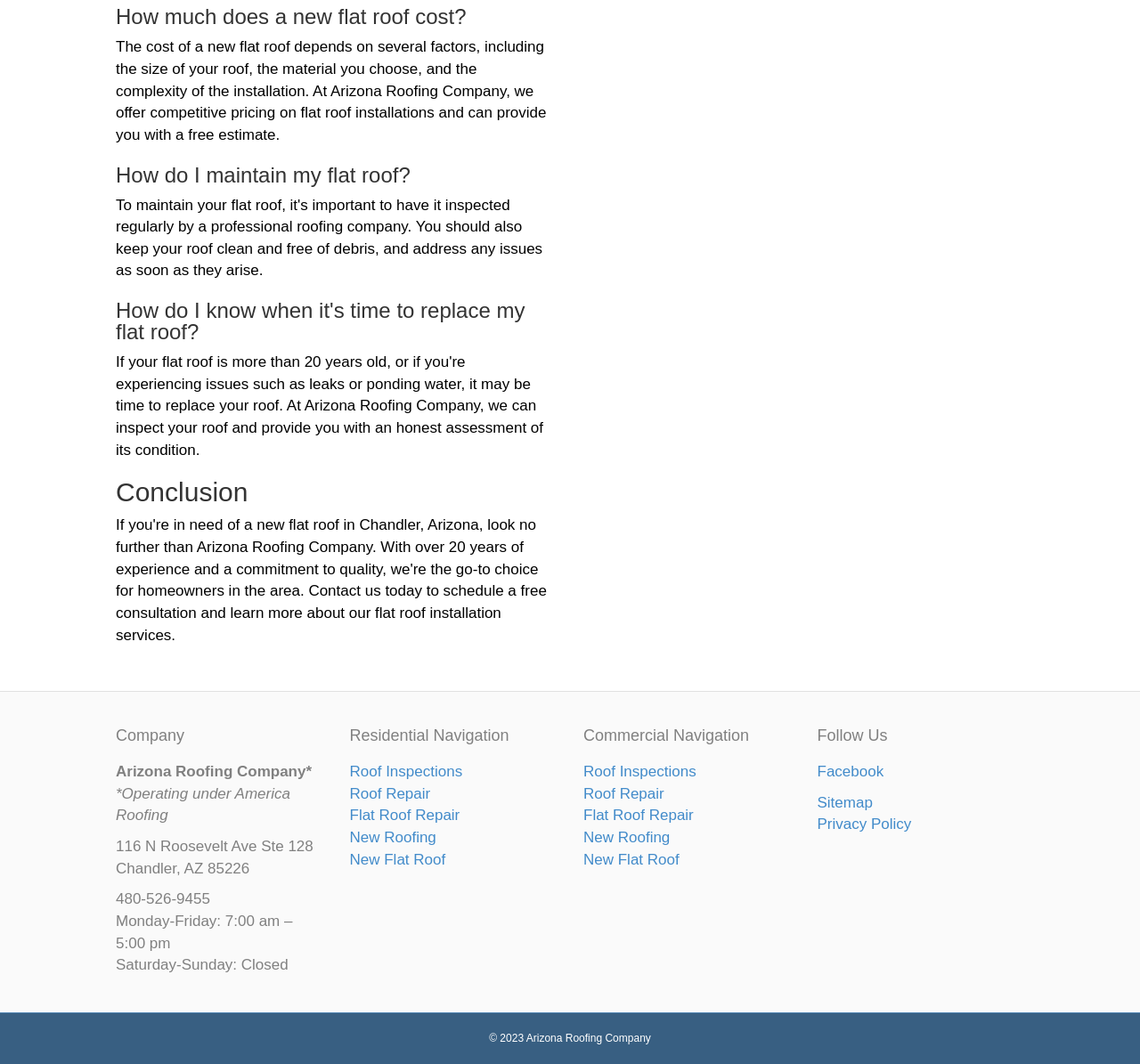Highlight the bounding box coordinates of the region I should click on to meet the following instruction: "Click on 'Facebook'".

[0.717, 0.717, 0.775, 0.733]